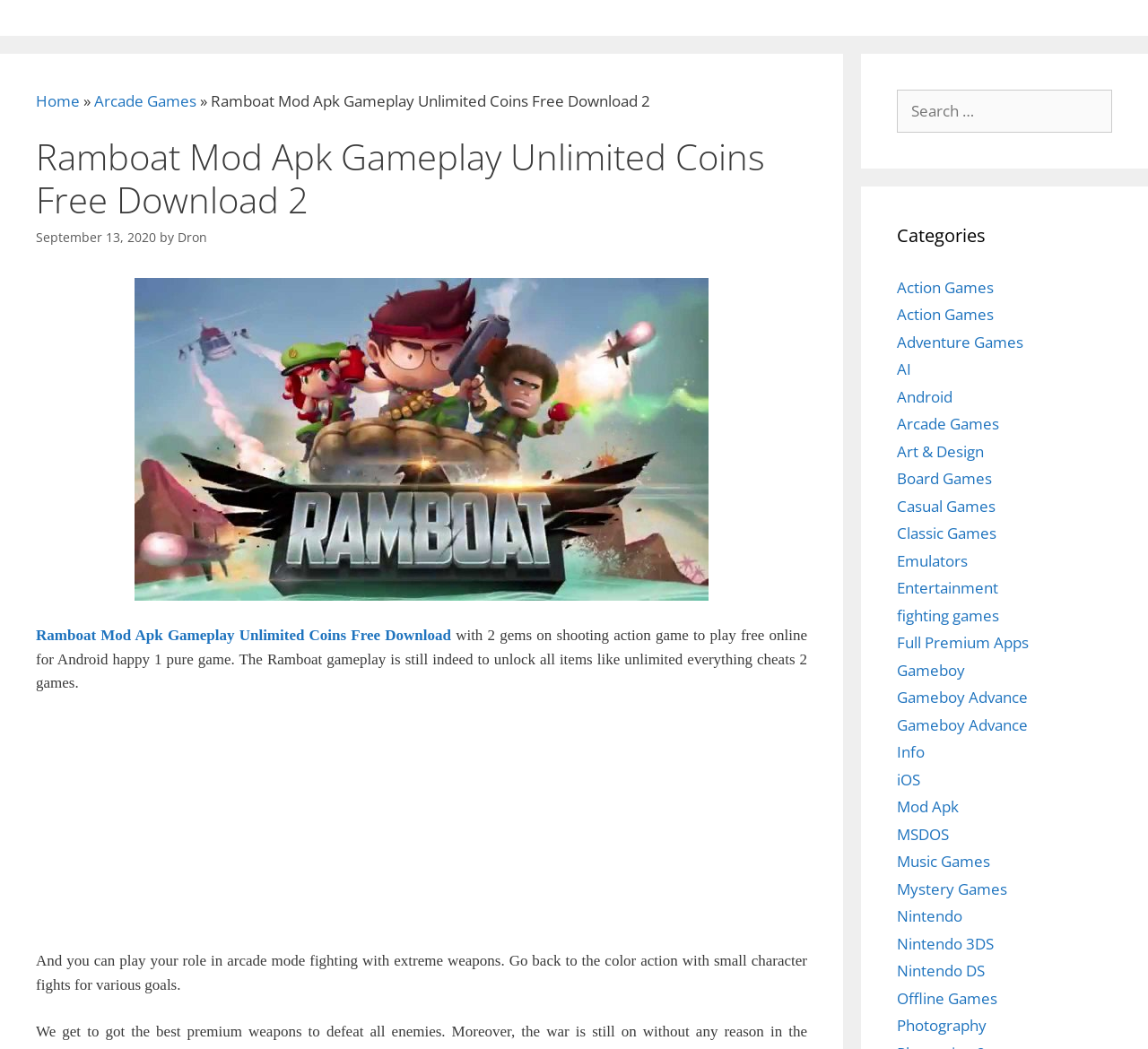Use a single word or phrase to answer the question:
What is the date of the post?

September 13, 2020